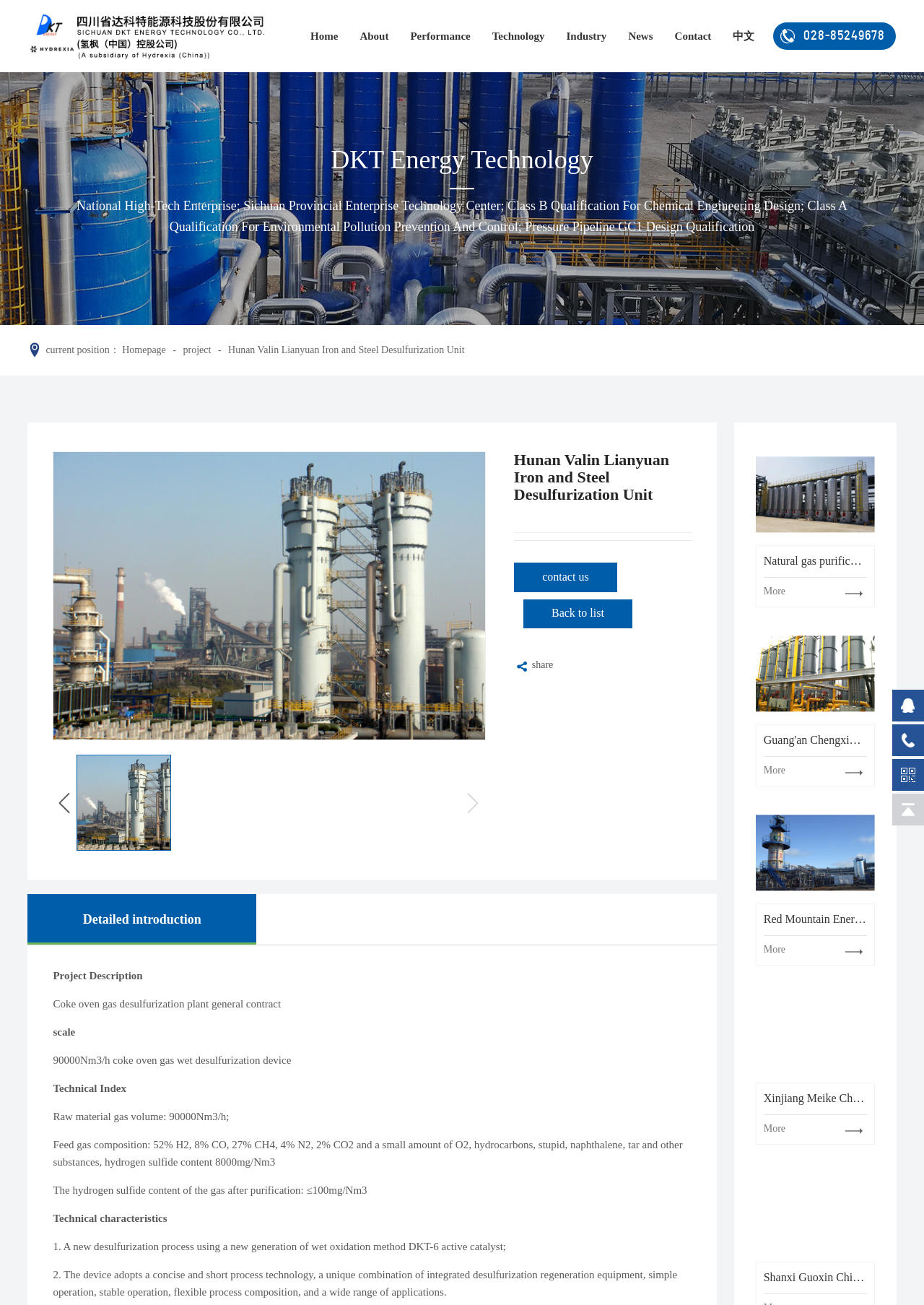What is the function of the button on the right?
Provide a one-word or short-phrase answer based on the image.

contact us